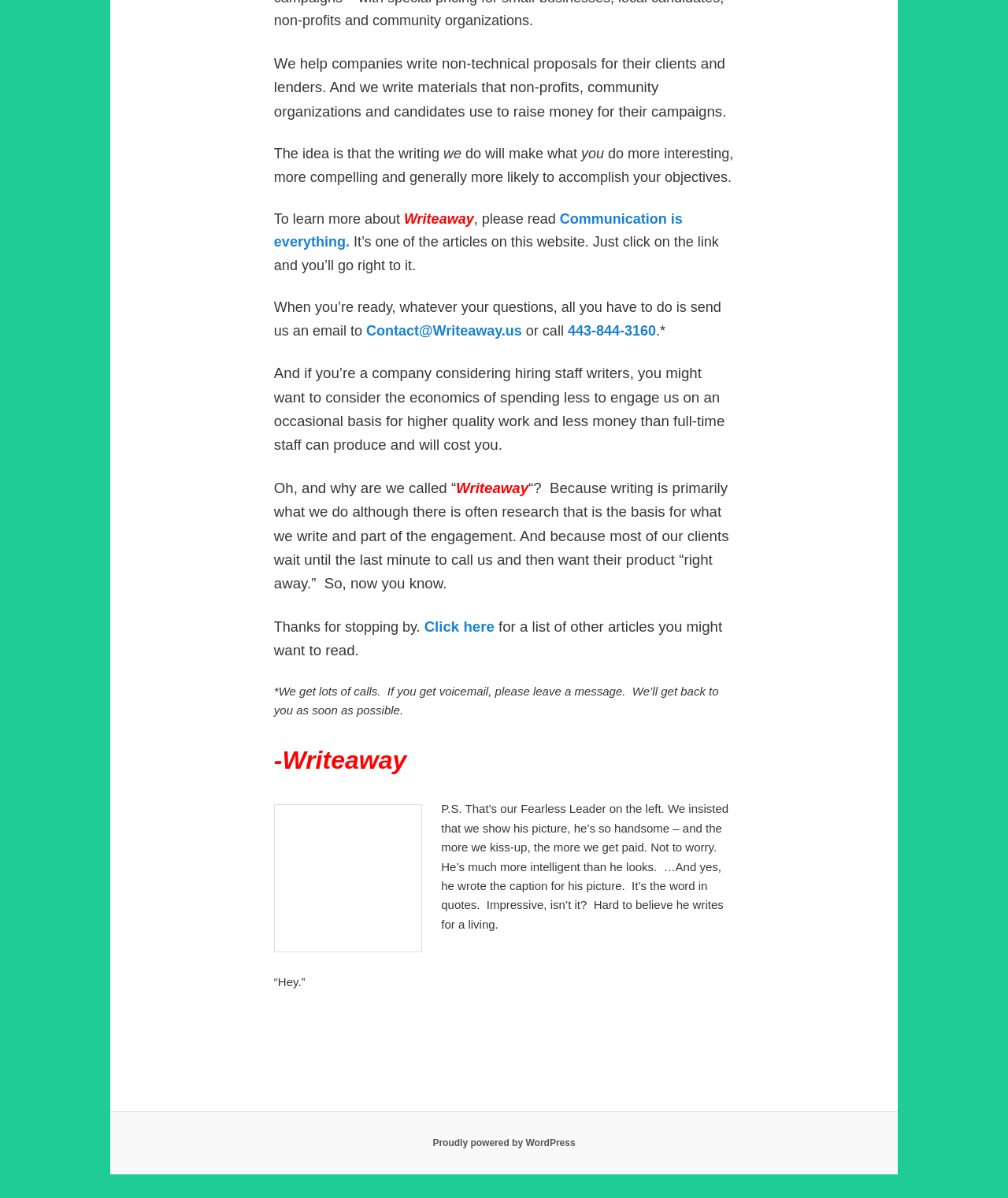Provide the bounding box for the UI element matching this description: "Proudly powered by WordPress".

[0.429, 0.95, 0.571, 0.959]